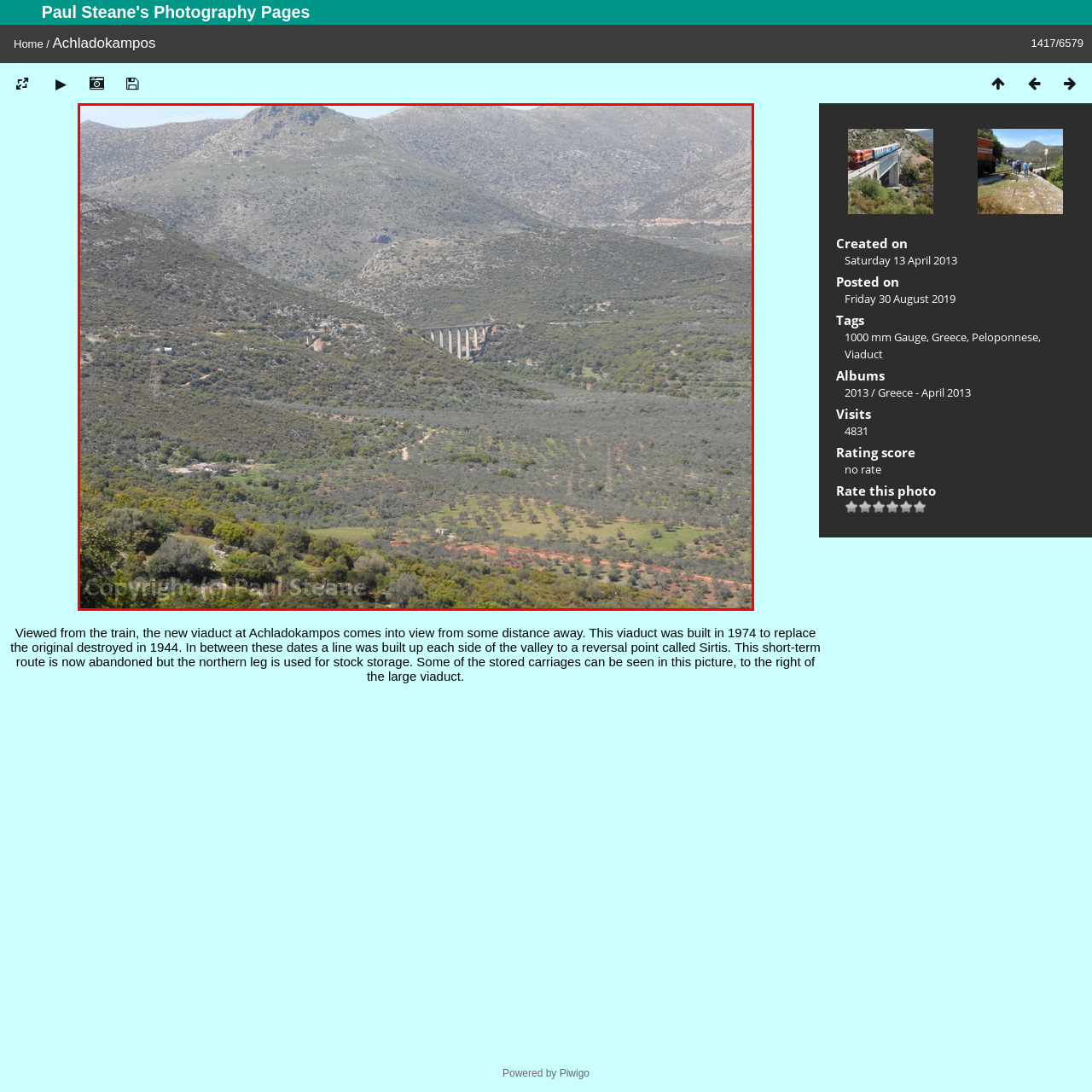Observe the section highlighted in yellow, What type of trees are seen in the foreground? 
Please respond using a single word or phrase.

Olive trees